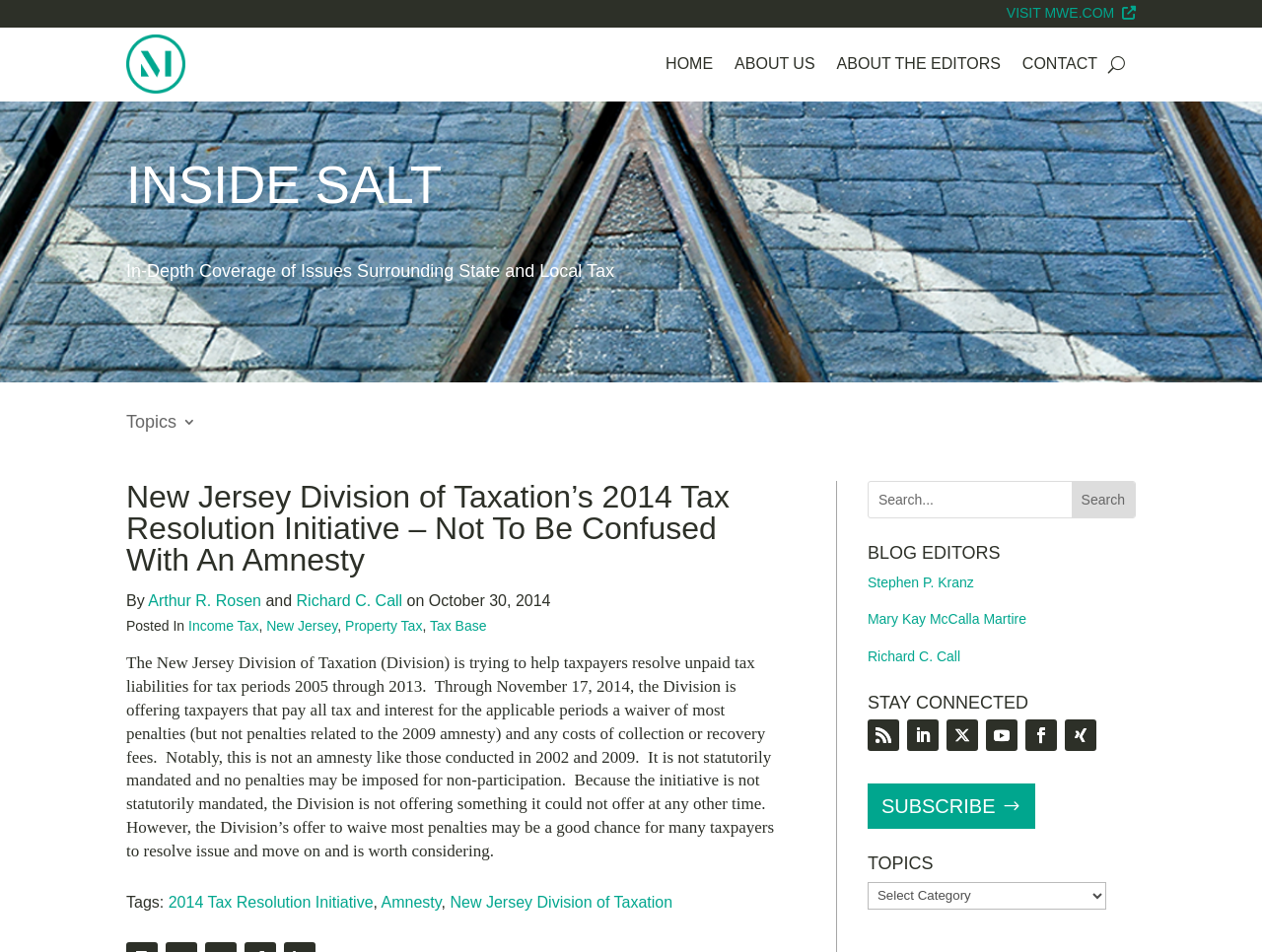Refer to the image and provide an in-depth answer to the question:
What is the name of the initiative?

The question asks for the name of the initiative mentioned on the webpage. After carefully reading the webpage content, I found that the initiative is called the '2014 Tax Resolution Initiative' which is mentioned in the first paragraph of the webpage.